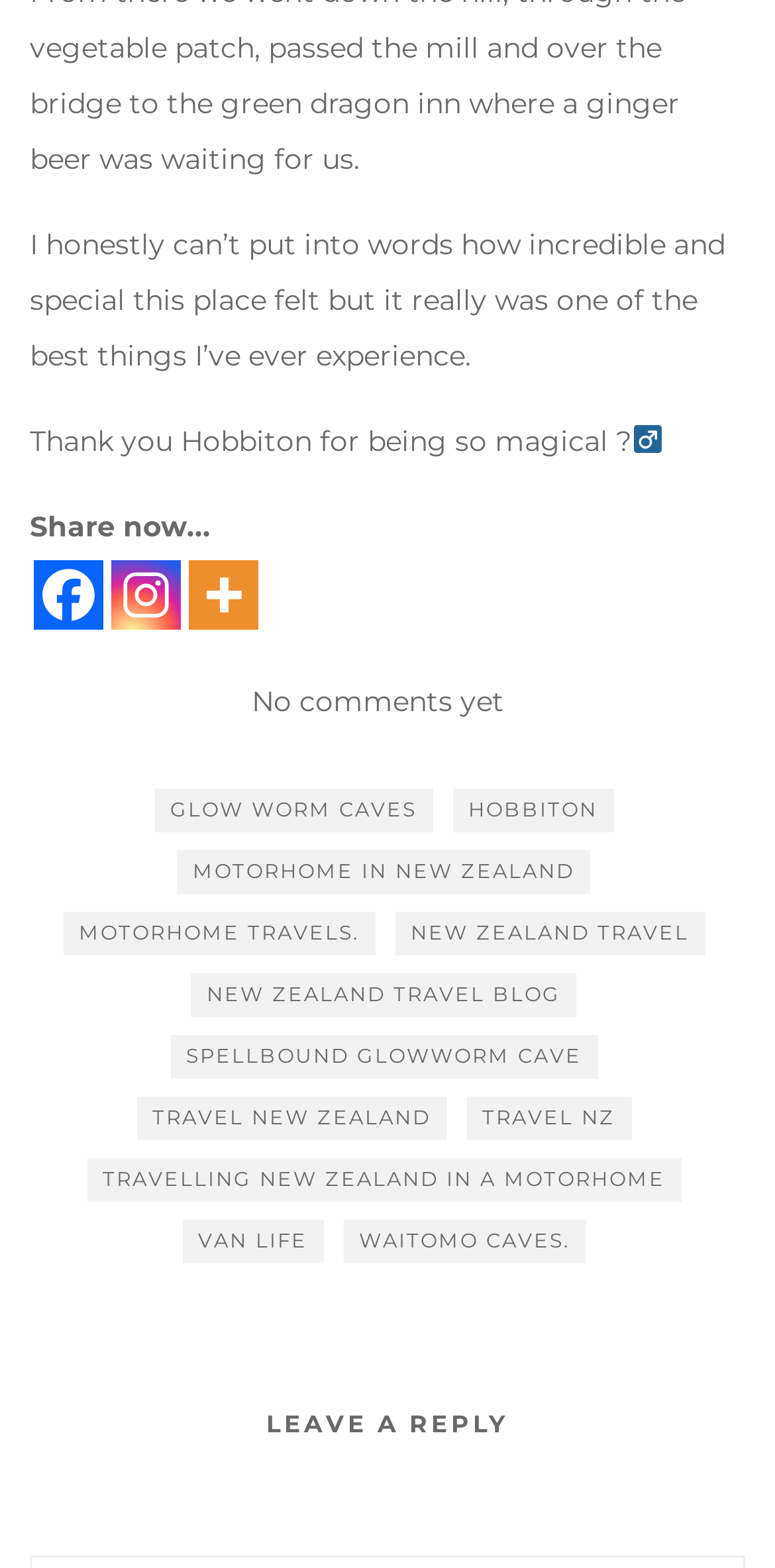What is the sentiment of the first text?
Based on the visual details in the image, please answer the question thoroughly.

The first text is a quote that says 'I honestly can’t put into words how incredible and special this place felt but it really was one of the best things I’ve ever experience.' The tone of the text is enthusiastic and appreciative, indicating a positive sentiment.